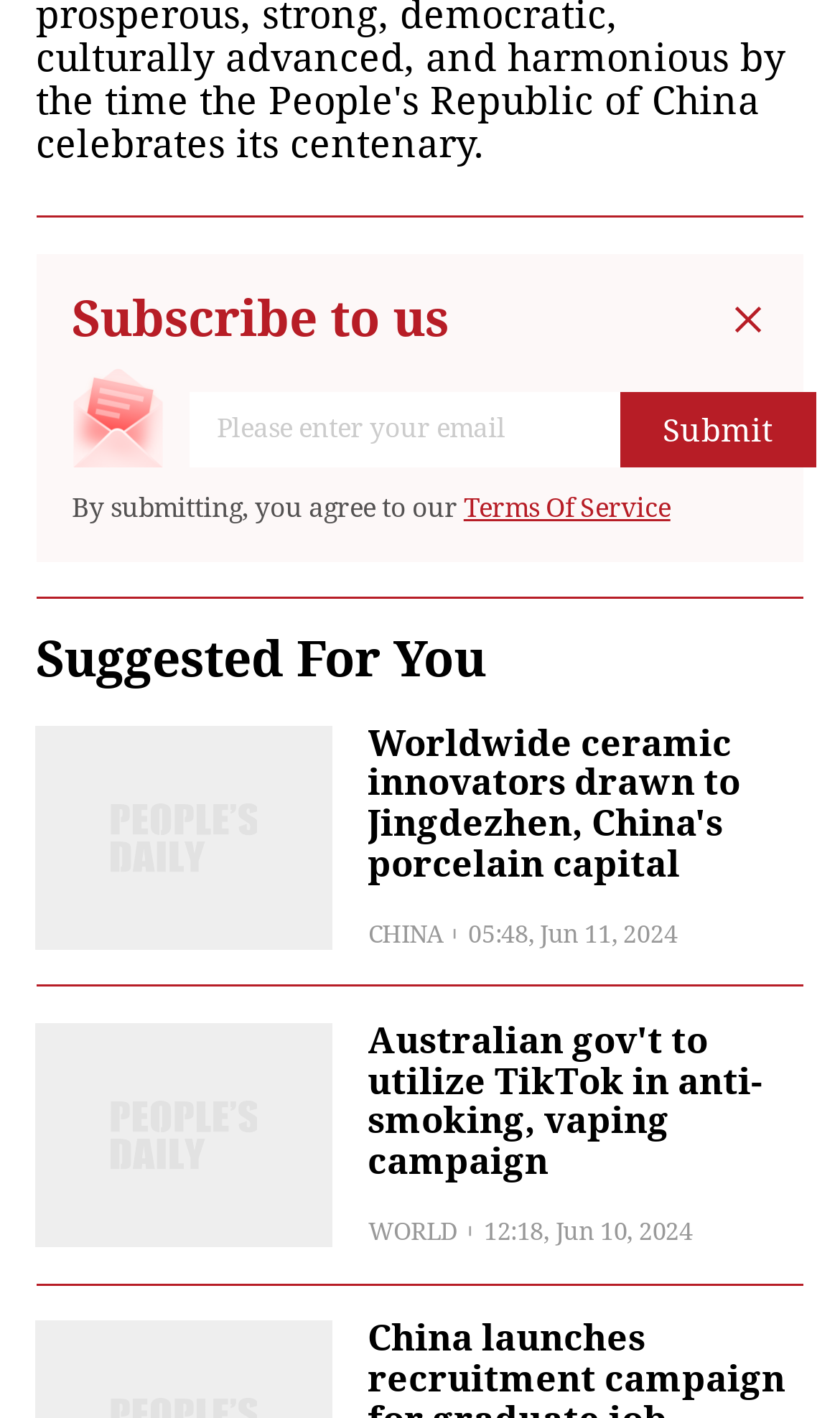Based on what you see in the screenshot, provide a thorough answer to this question: What is the agreement implied by submitting?

The text 'By submitting, you agree to our Terms Of Service' implies that submitting the form agrees to the website's Terms Of Service.